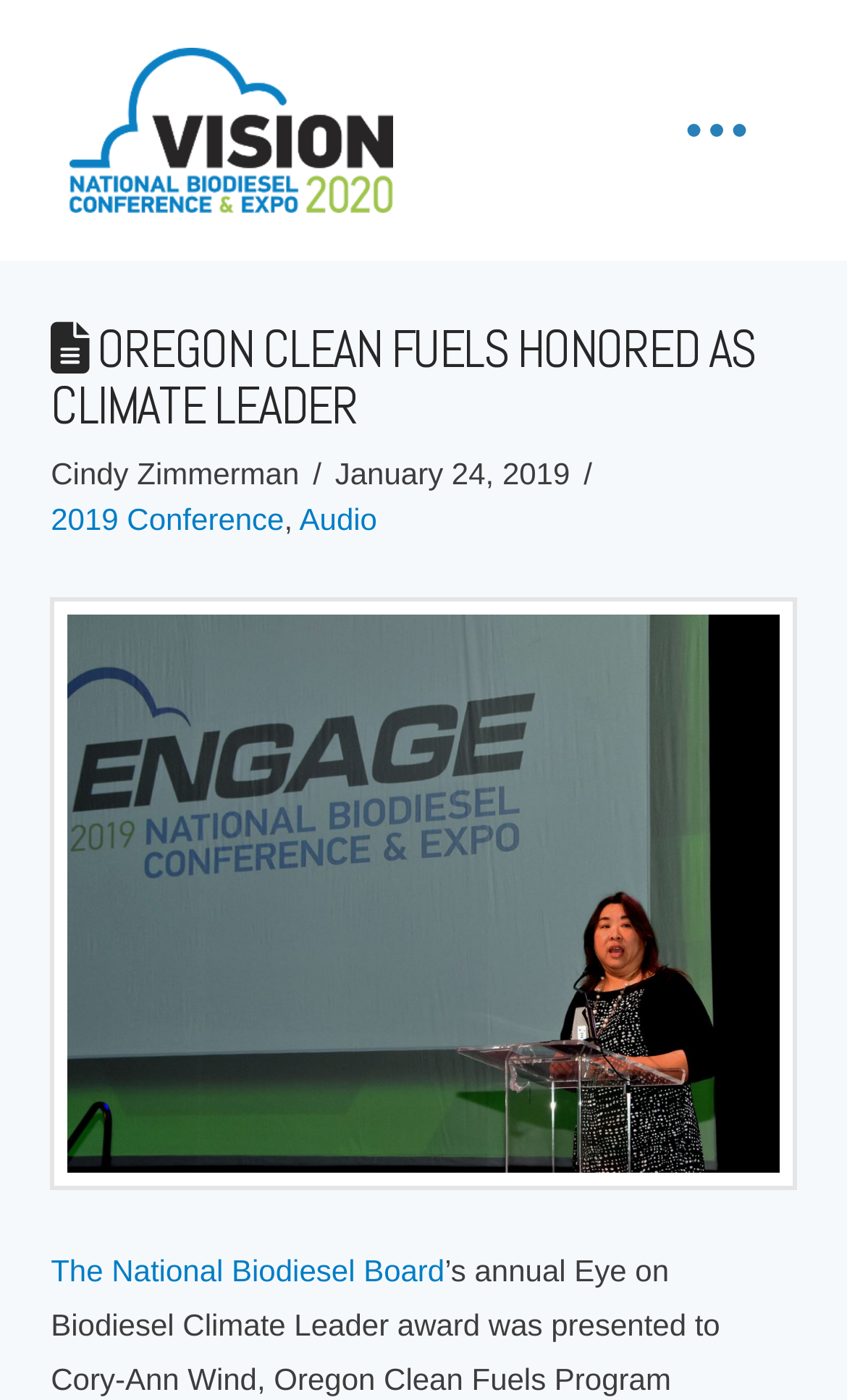Locate the bounding box of the UI element defined by this description: "The National Biodiesel Board". The coordinates should be given as four float numbers between 0 and 1, formatted as [left, top, right, bottom].

[0.06, 0.895, 0.525, 0.92]